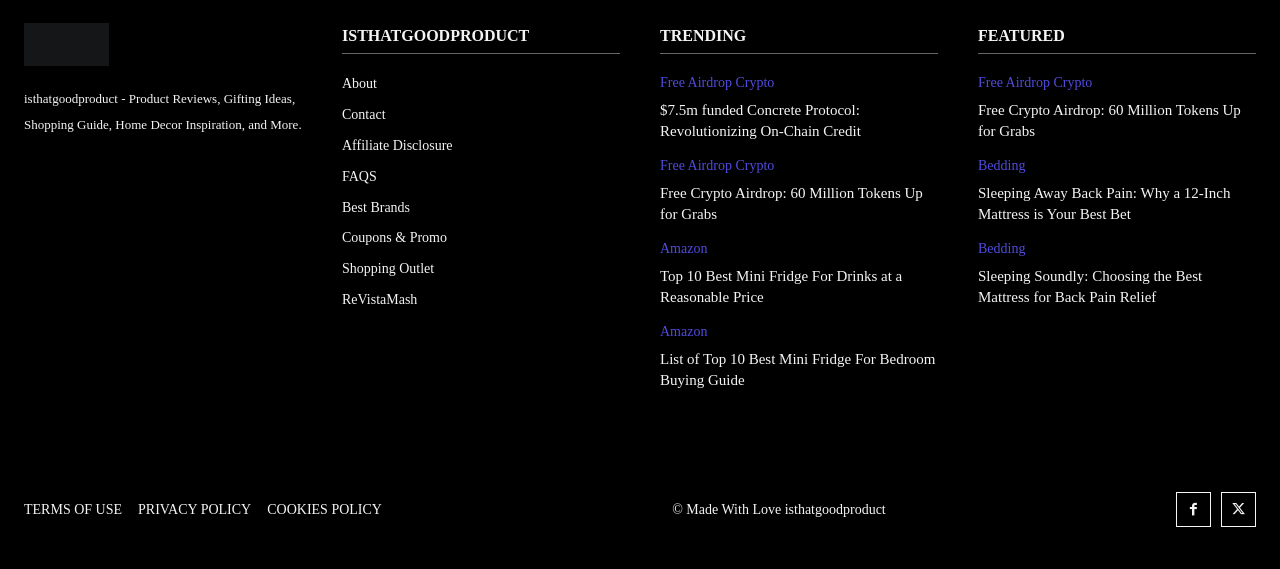What is the name of the website?
Give a thorough and detailed response to the question.

The name of the website can be found in the top-left corner of the webpage, where it is written as 'isthatgoodproduct' in a static text element.